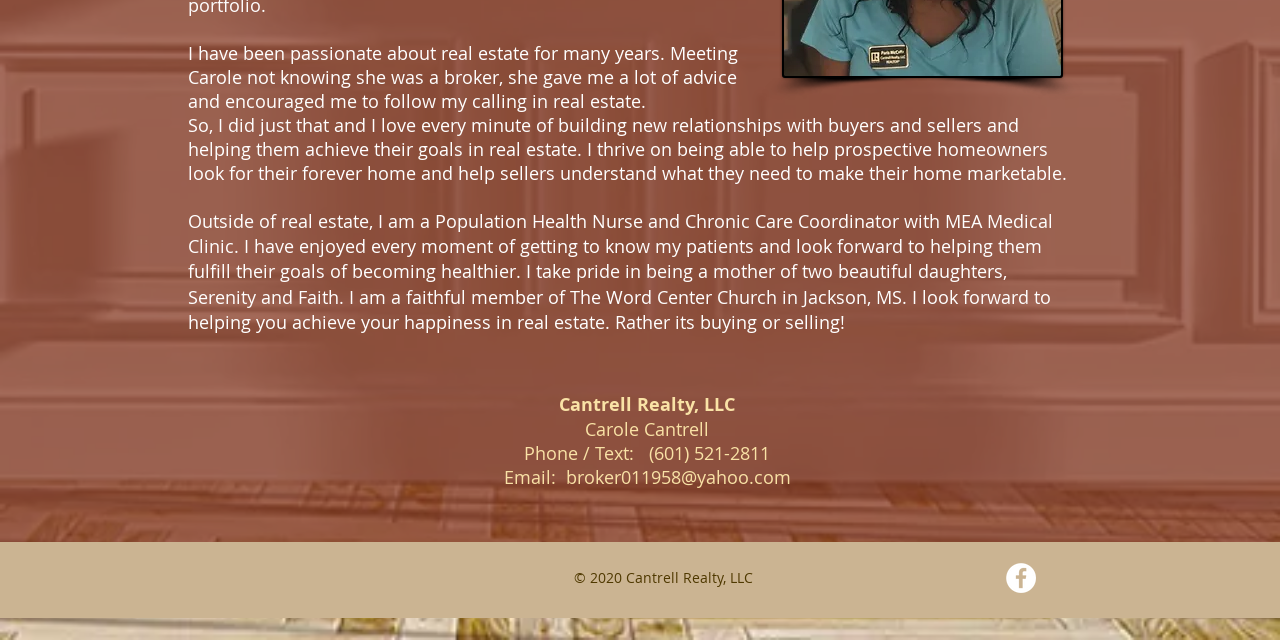Given the description: "broker011958@yahoo.com", determine the bounding box coordinates of the UI element. The coordinates should be formatted as four float numbers between 0 and 1, [left, top, right, bottom].

[0.442, 0.726, 0.618, 0.764]